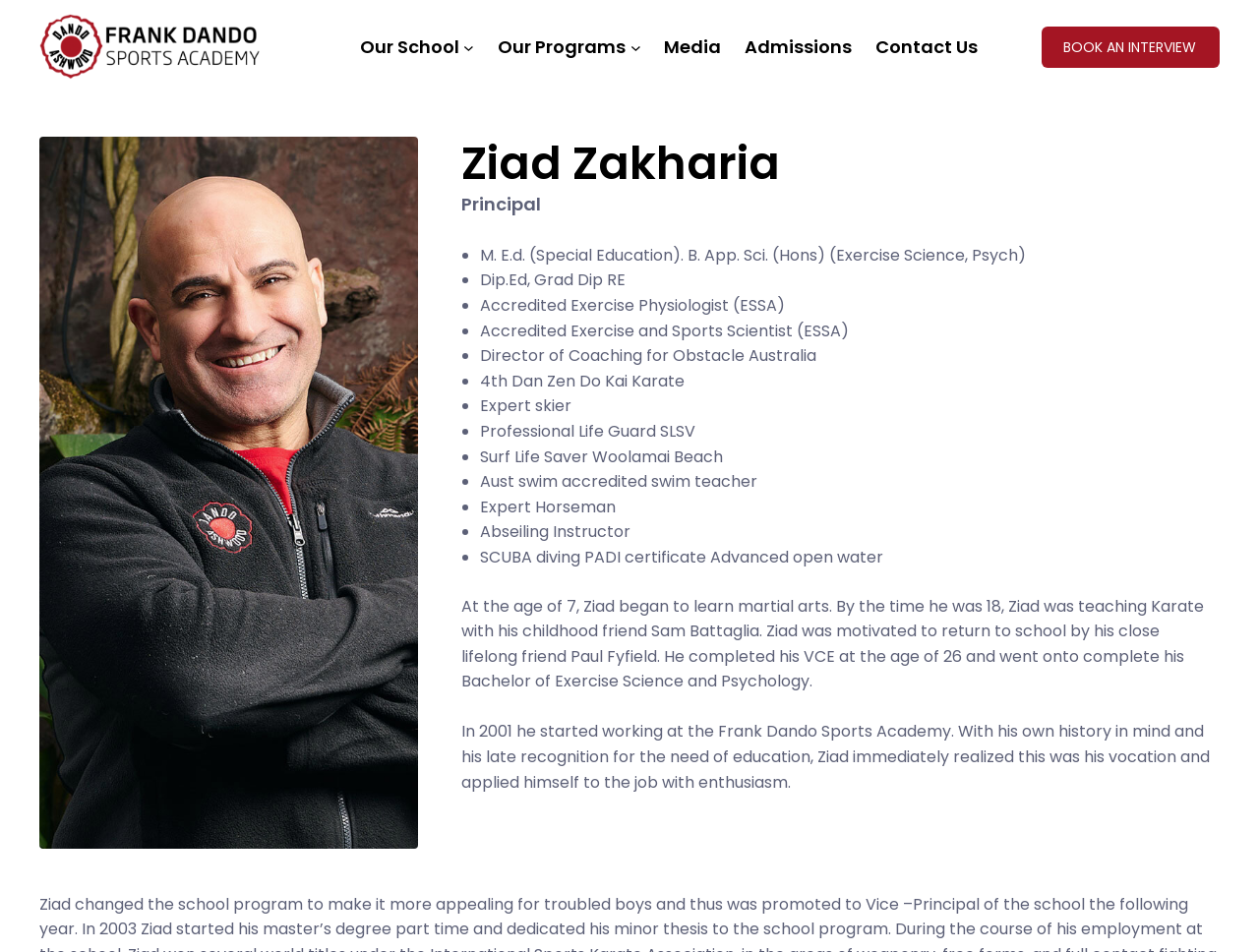What is Ziad's qualification in Exercise Science?
Refer to the screenshot and answer in one word or phrase.

B. App. Sci. (Hons)